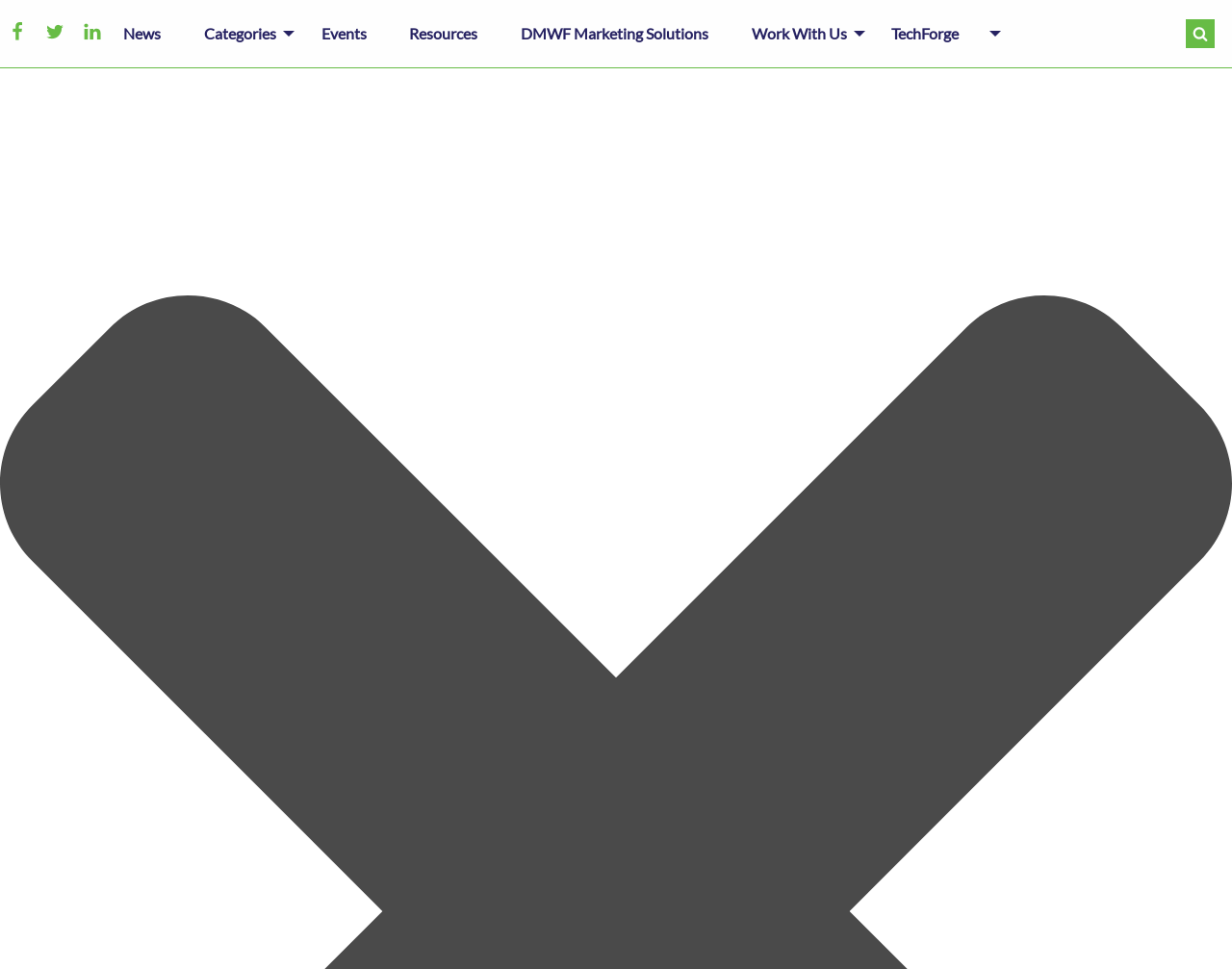From the element description Work With Us, predict the bounding box coordinates of the UI element. The coordinates must be specified in the format (top-left x, top-left y, bottom-right x, bottom-right y) and should be within the 0 to 1 range.

[0.593, 0.016, 0.706, 0.054]